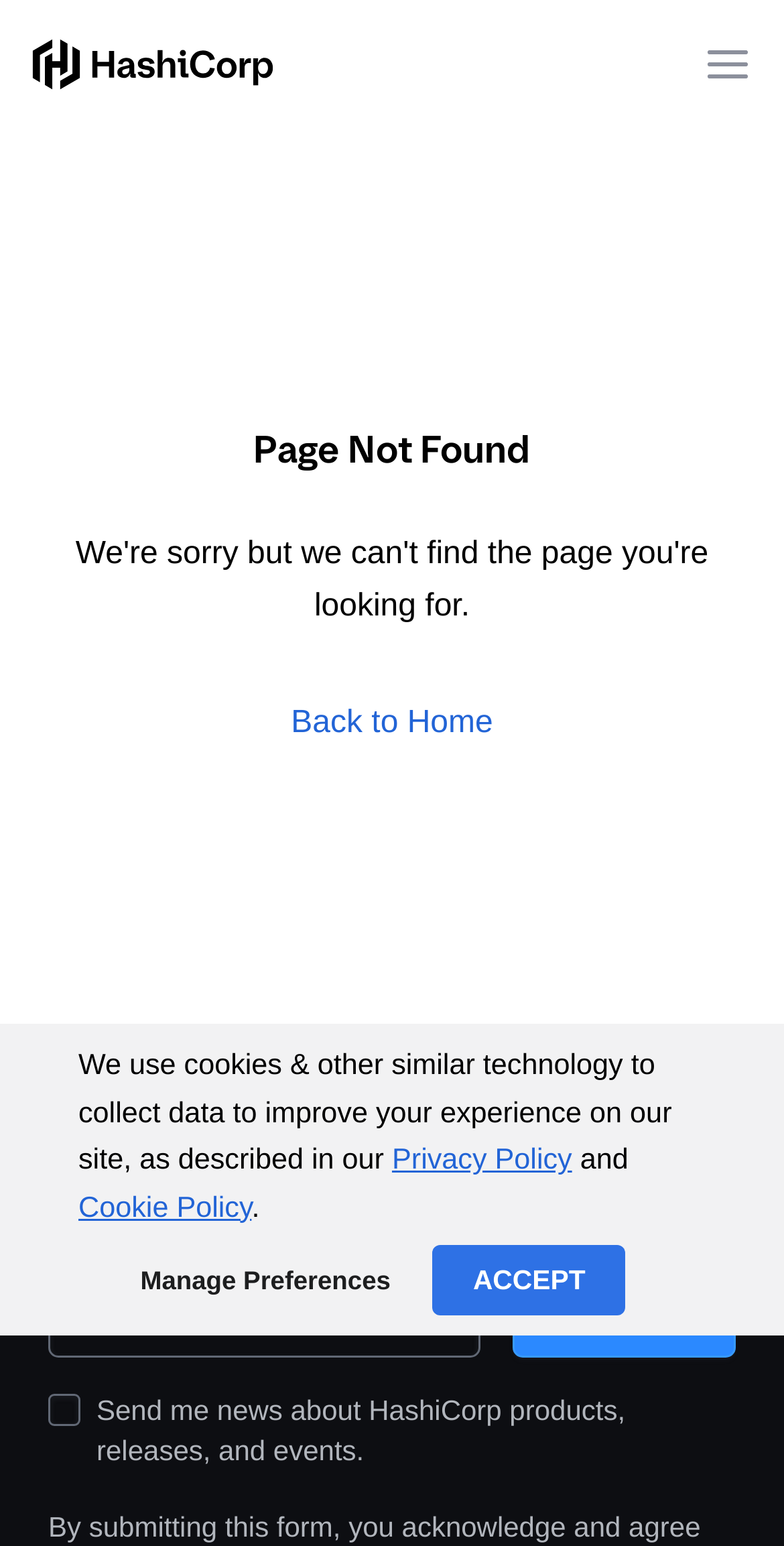Determine the bounding box coordinates for the region that must be clicked to execute the following instruction: "Open the menu".

[0.897, 0.026, 0.959, 0.057]